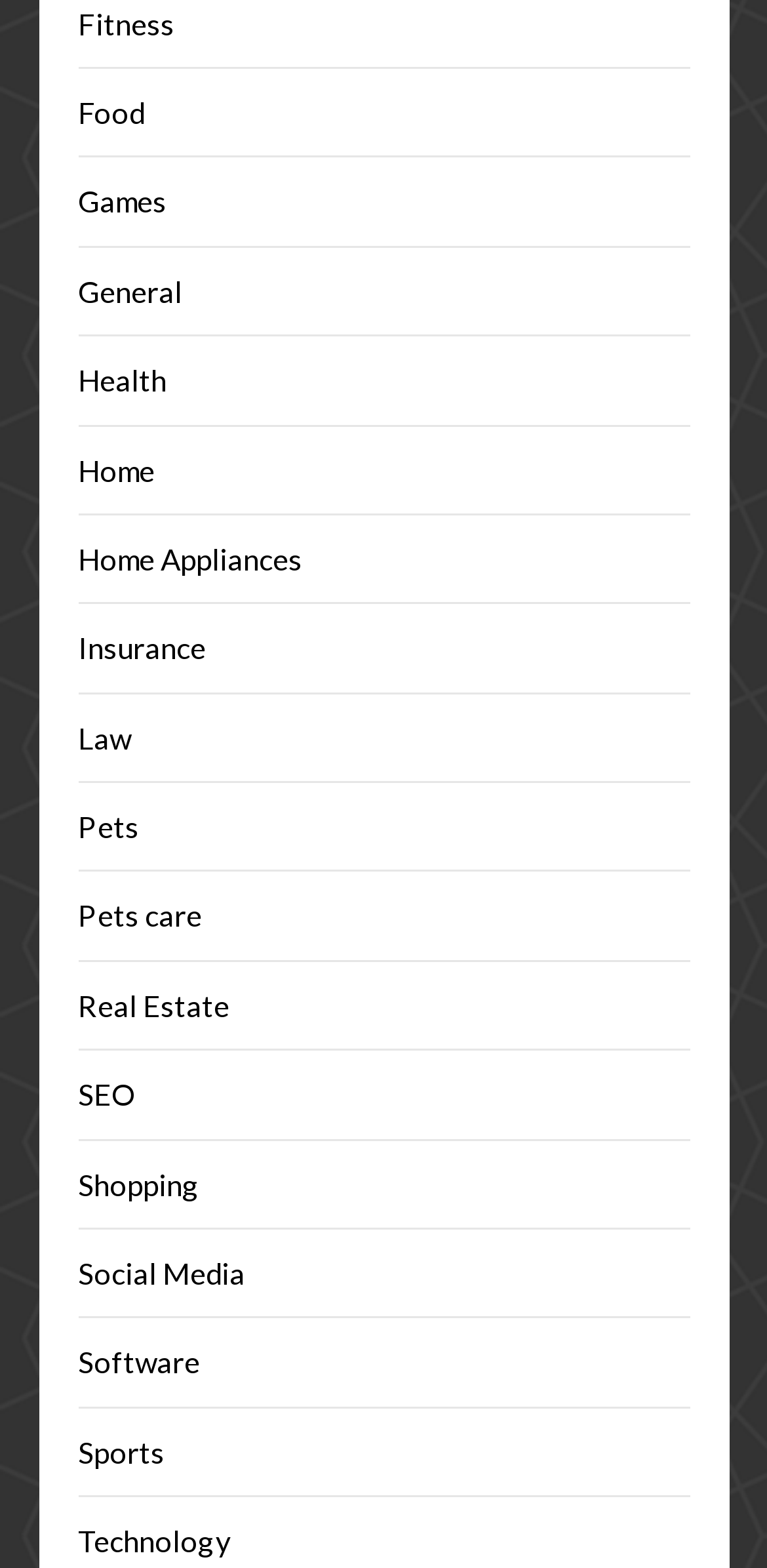Locate the bounding box coordinates of the UI element described by: "Pets care". The bounding box coordinates should consist of four float numbers between 0 and 1, i.e., [left, top, right, bottom].

[0.101, 0.573, 0.263, 0.595]